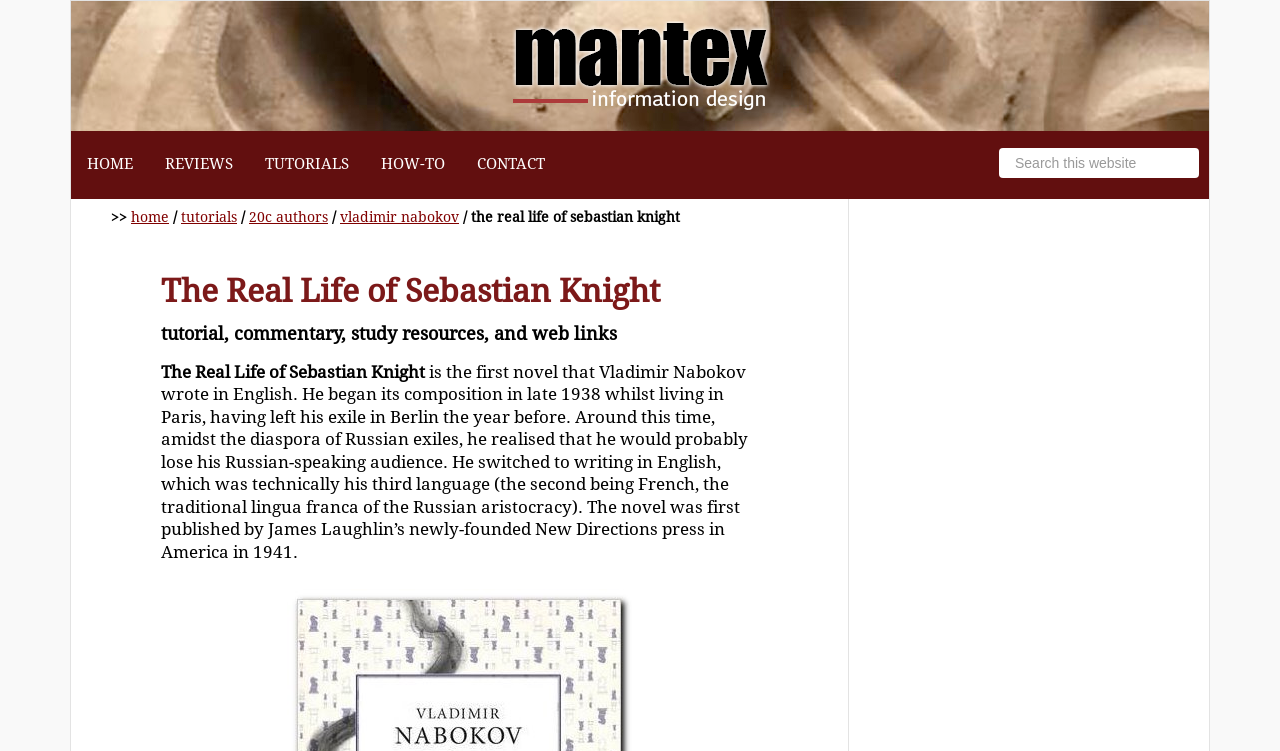What is the name of the press that published the novel?
Answer the question based on the image using a single word or a brief phrase.

New Directions